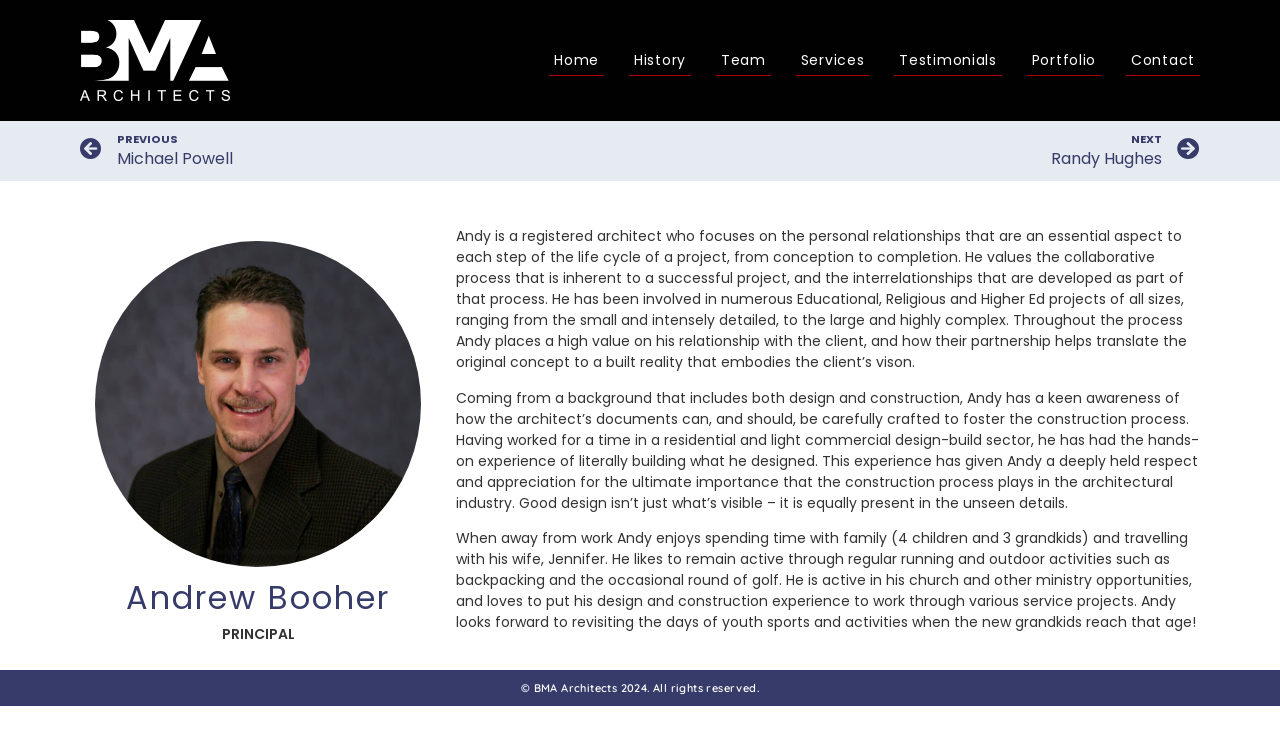What is the type of projects Andy has been involved in?
Answer the question using a single word or phrase, according to the image.

Educational, Religious, Higher Ed